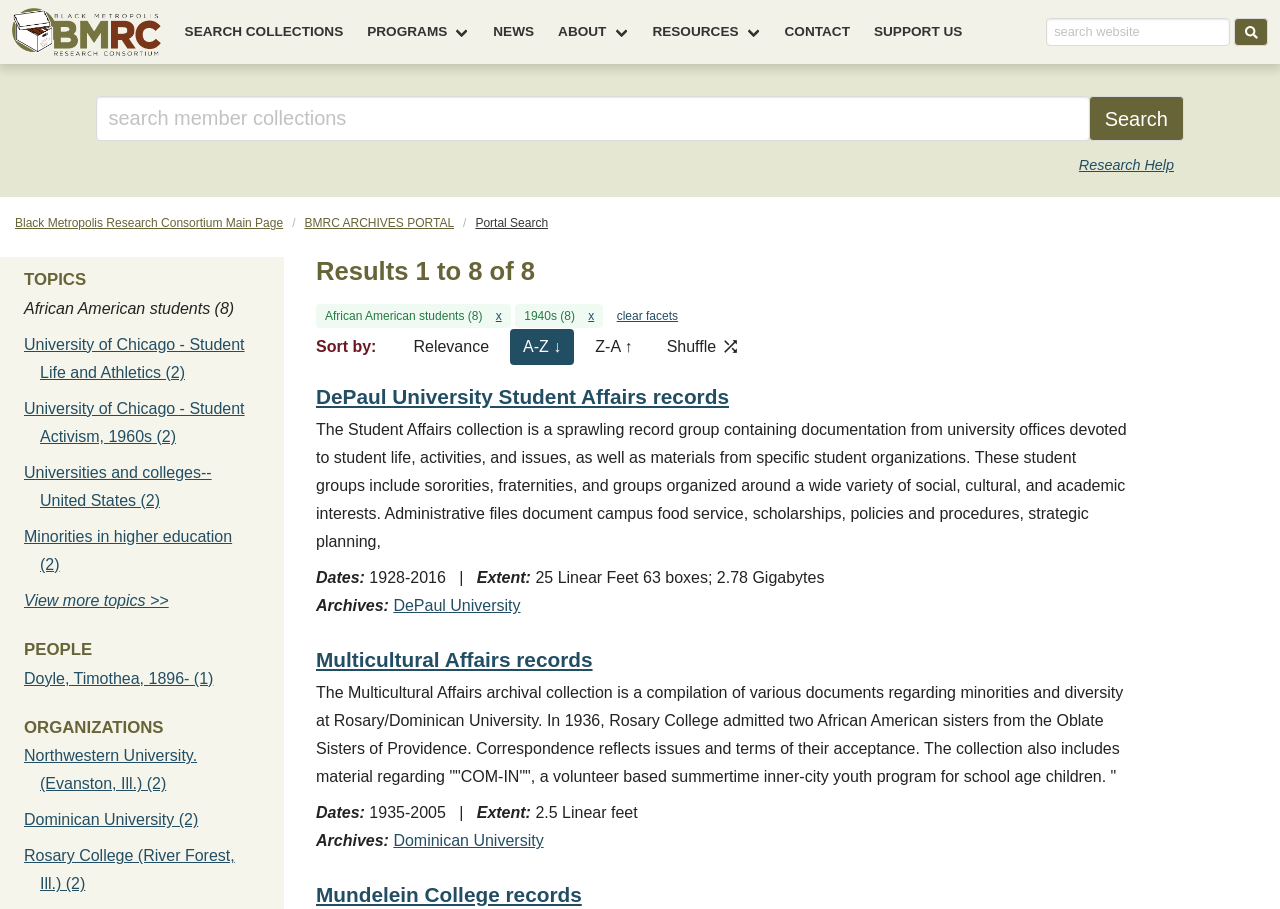How many linear feet of records are in the DePaul University Student Affairs collection? Analyze the screenshot and reply with just one word or a short phrase.

25